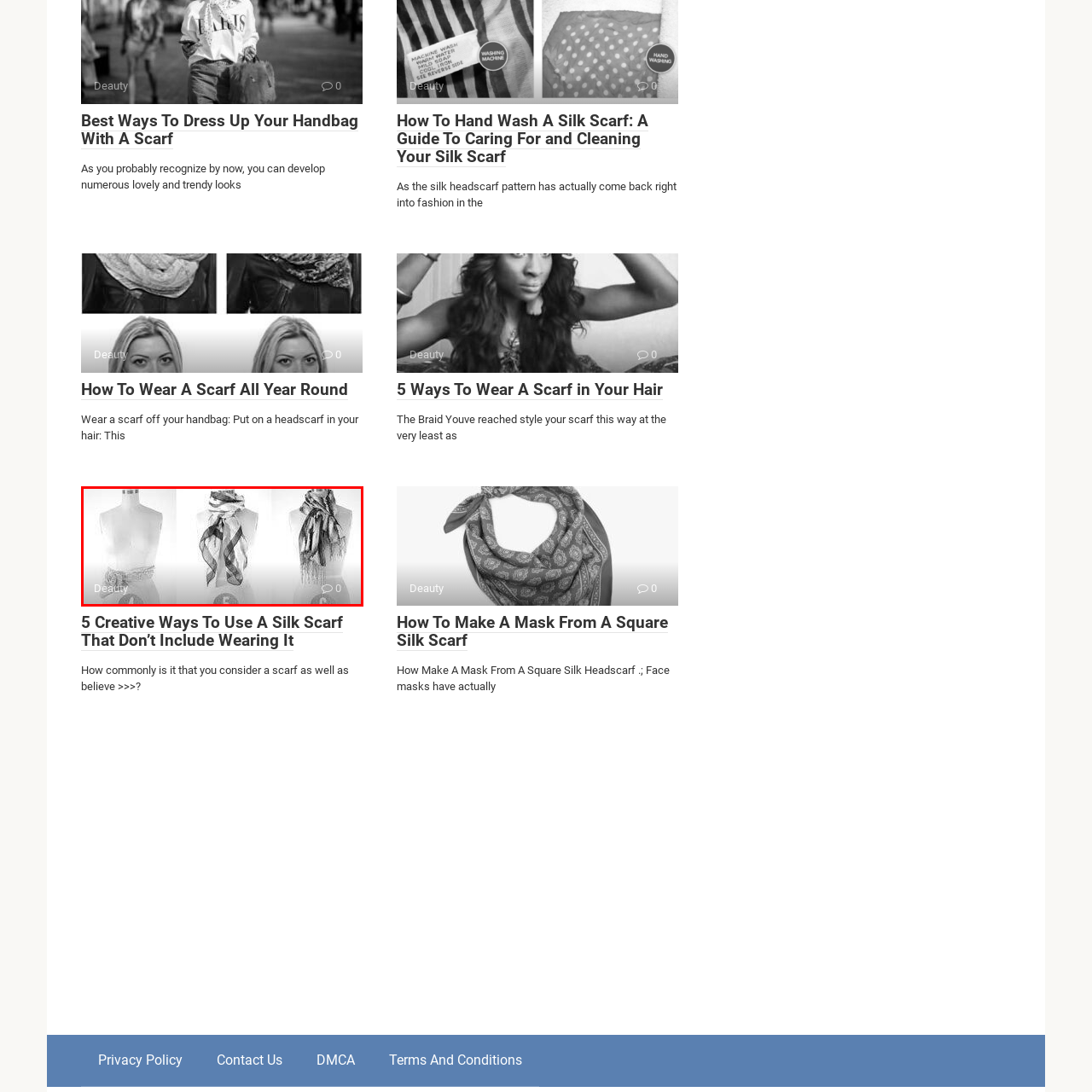Compose a thorough description of the image encased in the red perimeter.

The image showcases three stylish ways to incorporate scarves into your outfit, displayed on a mannequin. Each scarf features a distinct design and draping style, highlighting versatility in fashion. From a chic belt-like wrap around the waist to elegant neck ties, these options illustrate how a simple accessory can elevate an ensemble. This presentation inspires creativity in using scarves, encouraging viewers to explore various styling techniques.